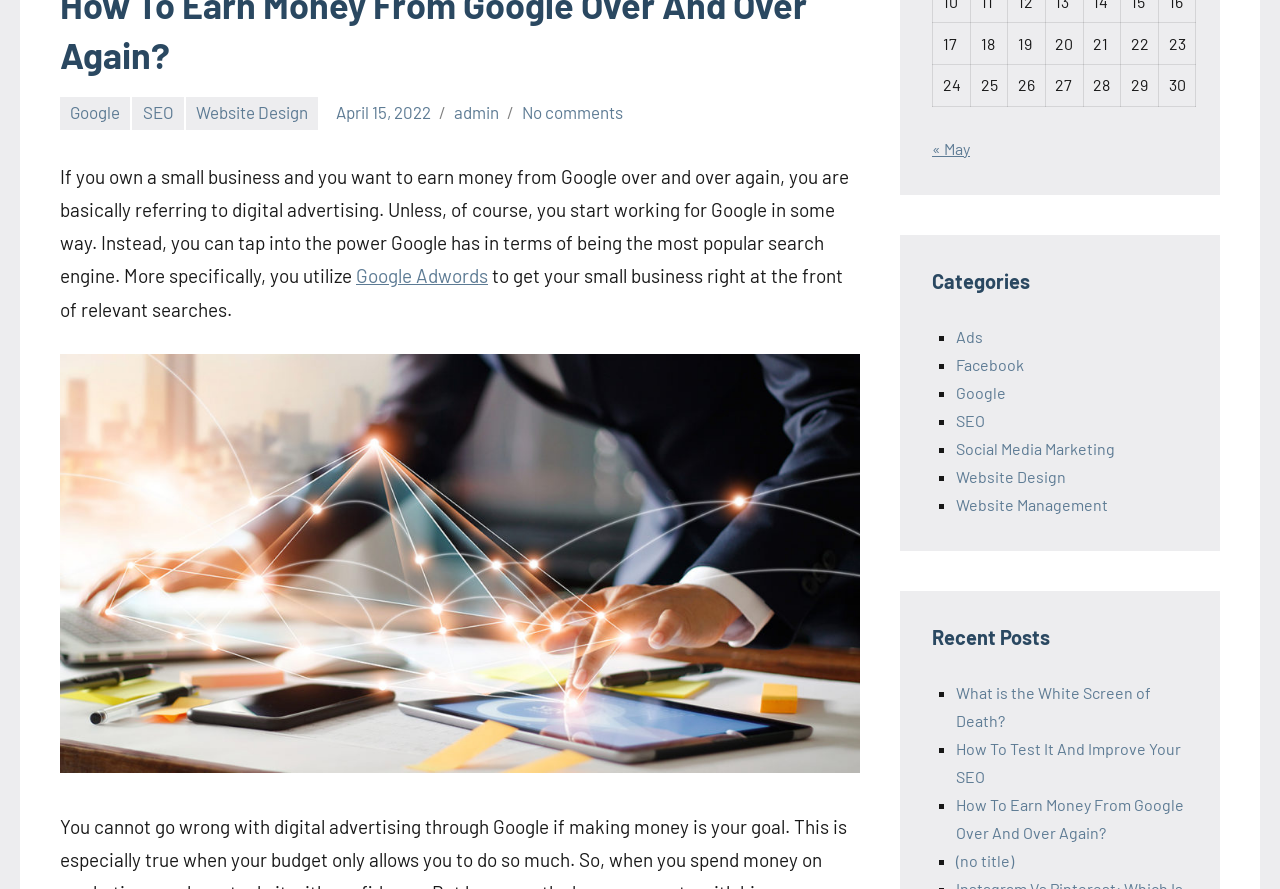Provide the bounding box coordinates of the UI element this sentence describes: "Social Media Marketing".

[0.747, 0.493, 0.871, 0.515]